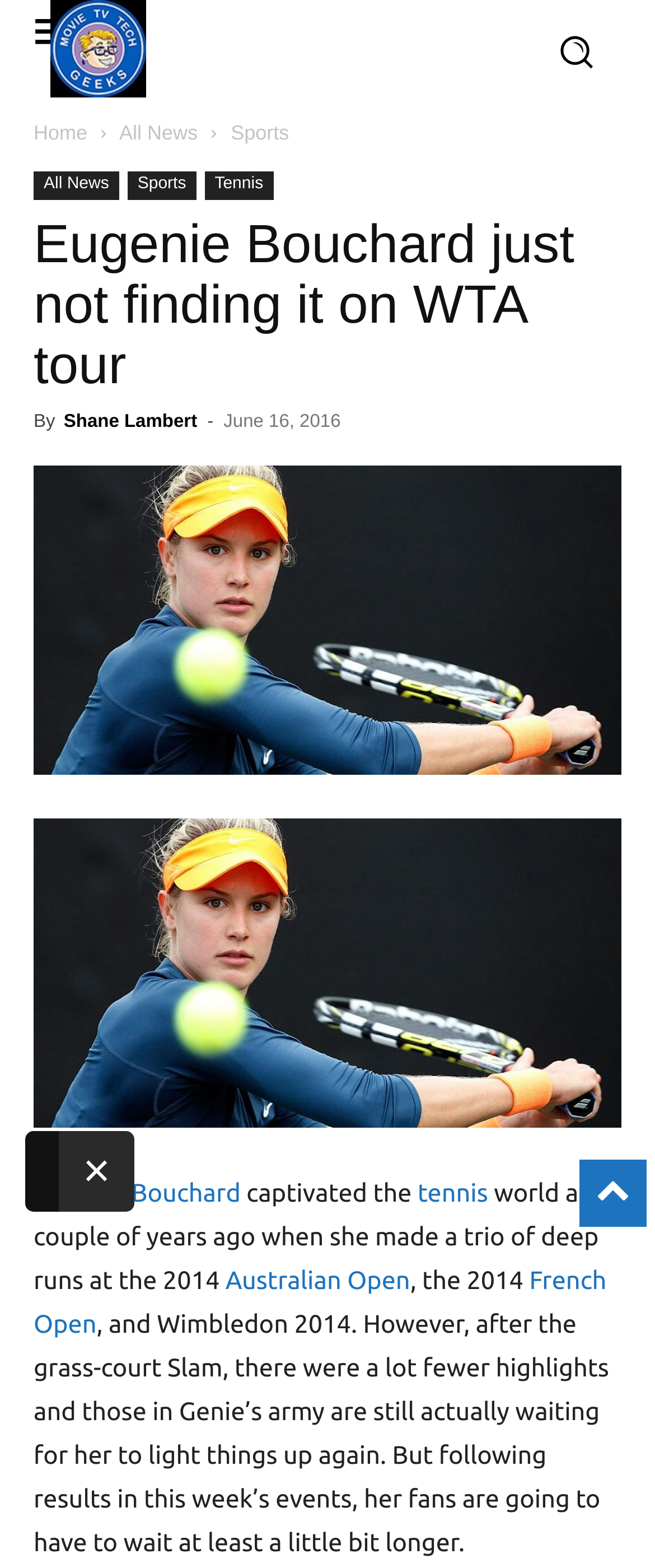Identify and generate the primary title of the webpage.

Eugenie Bouchard just not finding it on WTA tour